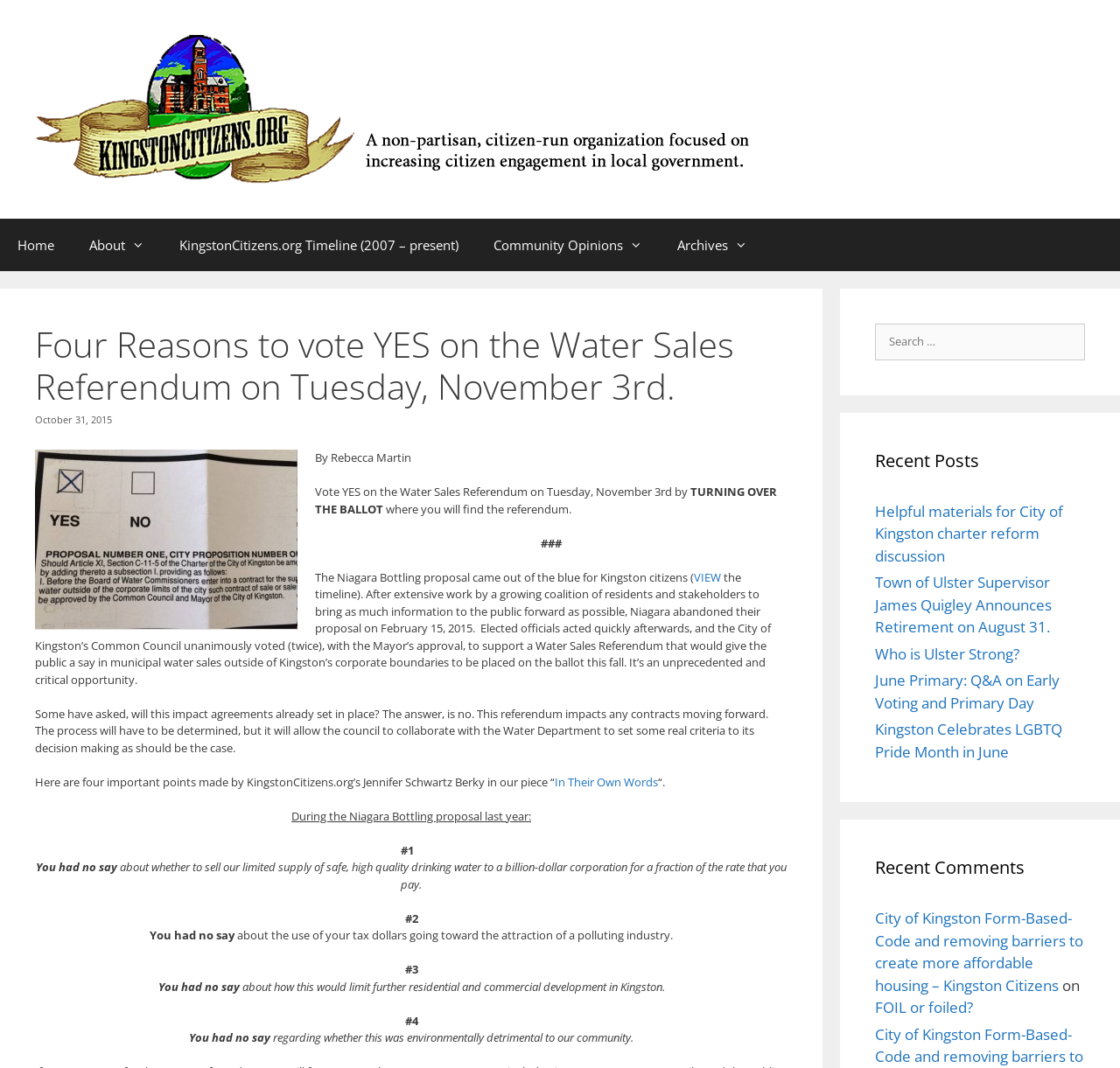Give a one-word or one-phrase response to the question:
What is the date of the blog post?

October 31, 2015